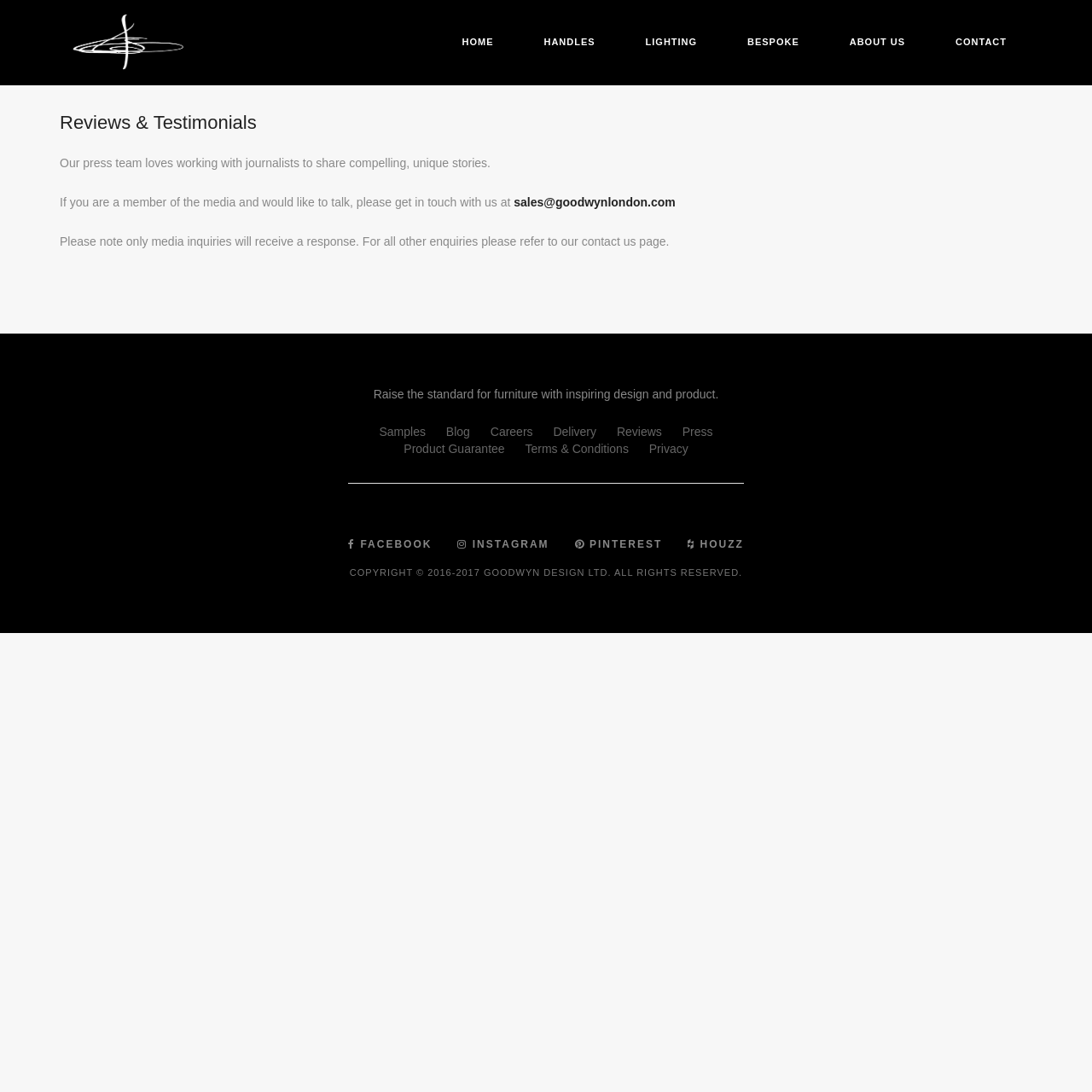Identify the bounding box coordinates of the clickable section necessary to follow the following instruction: "visit blog". The coordinates should be presented as four float numbers from 0 to 1, i.e., [left, top, right, bottom].

[0.401, 0.382, 0.438, 0.41]